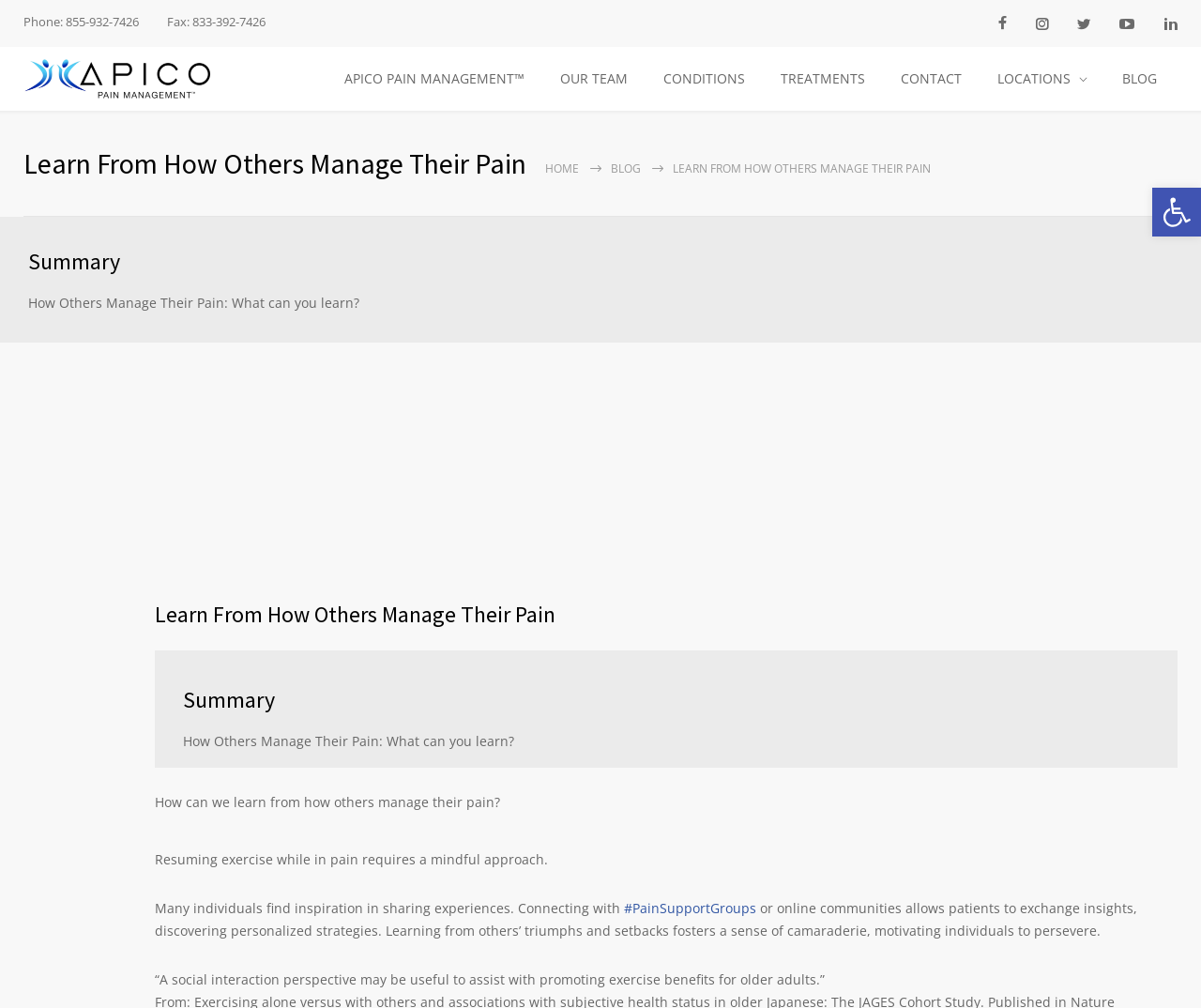What is the purpose of the 'BLOG' link?
Use the image to give a comprehensive and detailed response to the question.

I found the 'BLOG' link in the top navigation menu, and I assume it leads to a blog section of the website where users can read articles and posts related to pain management. The presence of this link suggests that the website has a blog section that users can access.